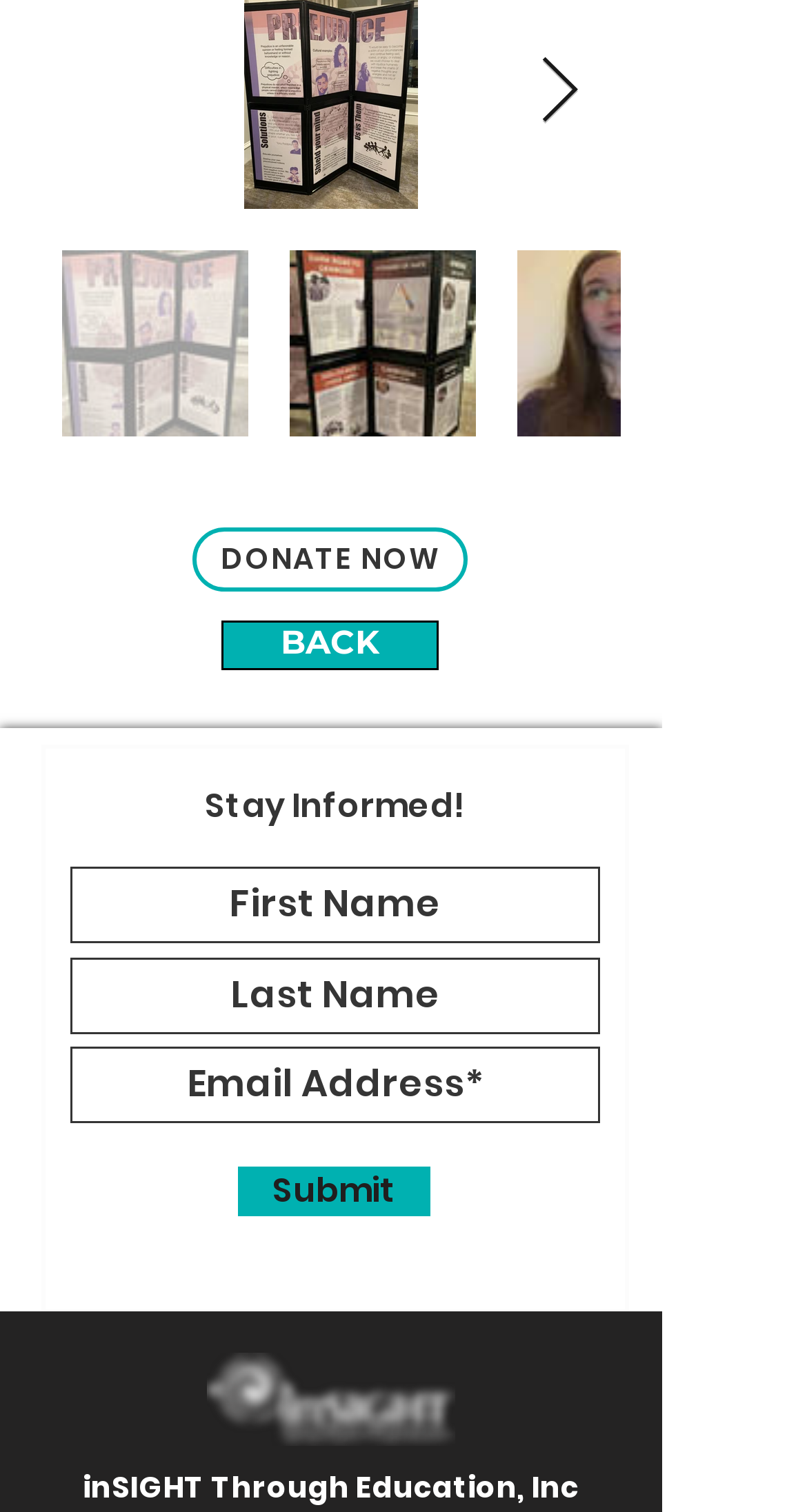Identify the bounding box for the UI element described as: "BACK". The coordinates should be four float numbers between 0 and 1, i.e., [left, top, right, bottom].

[0.274, 0.41, 0.544, 0.443]